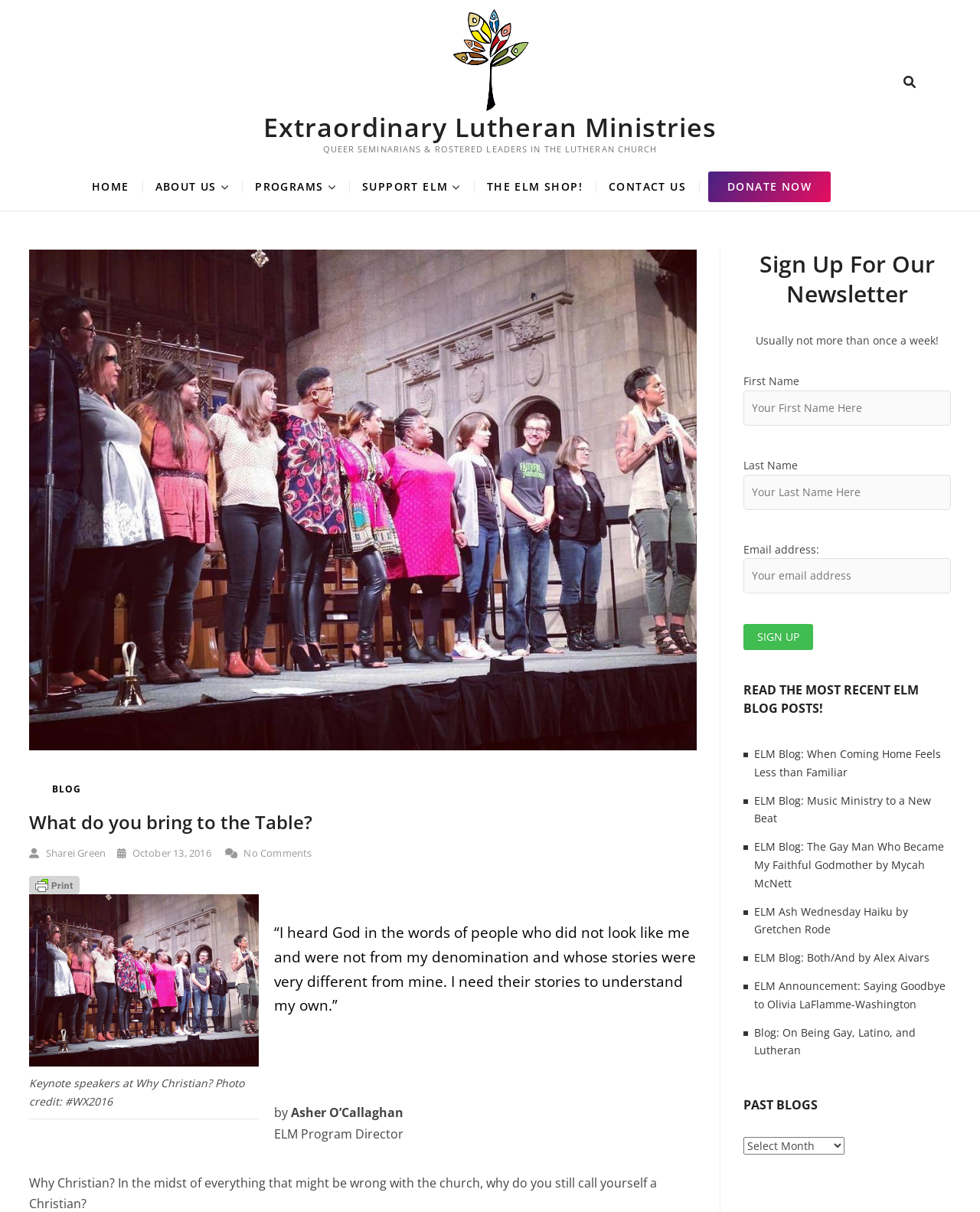Determine the bounding box coordinates for the UI element matching this description: "title="Printer Friendly, PDF & Email"".

[0.03, 0.722, 0.082, 0.738]